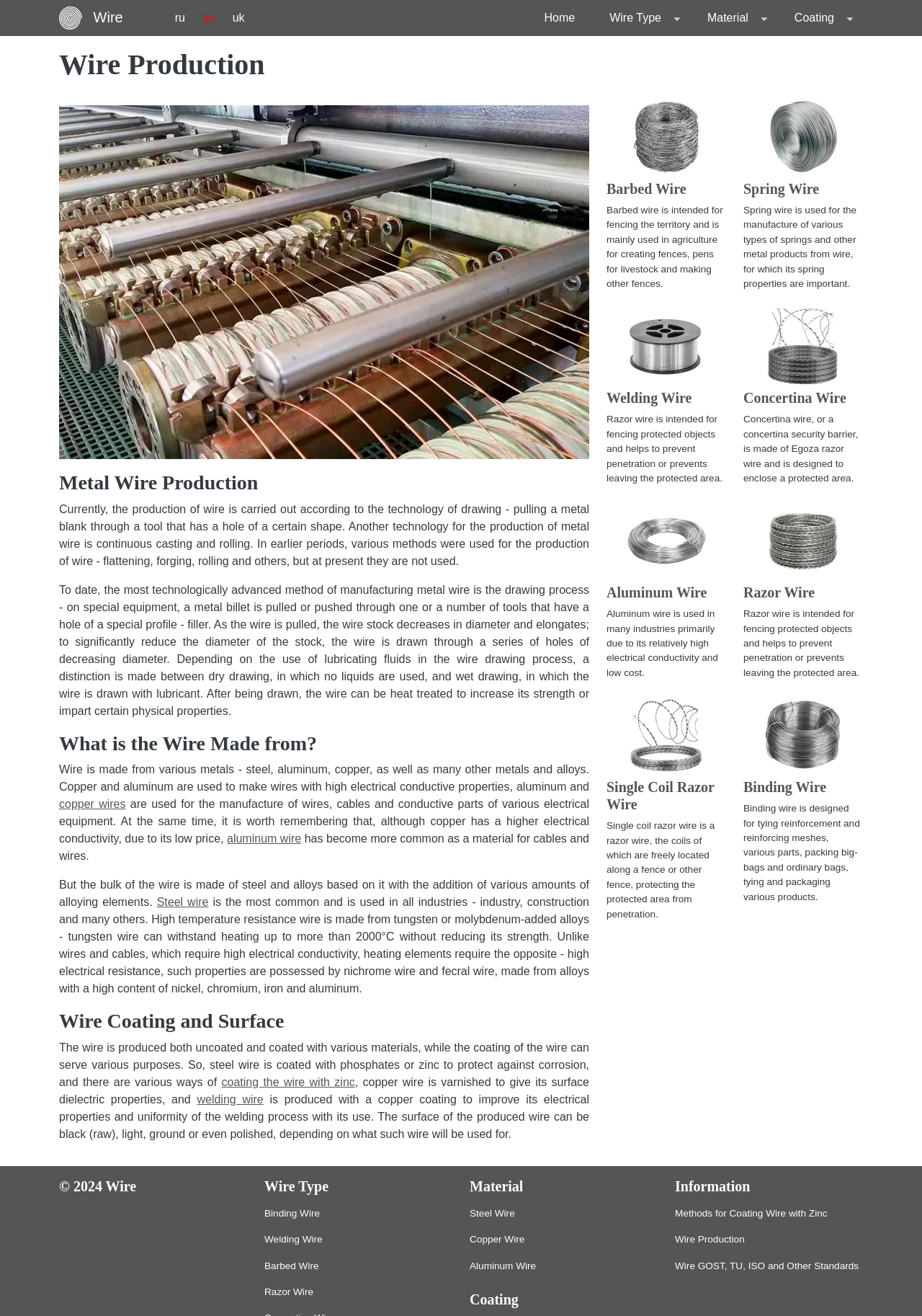What is the main material used to make wires?
Give a single word or phrase as your answer by examining the image.

Various metals